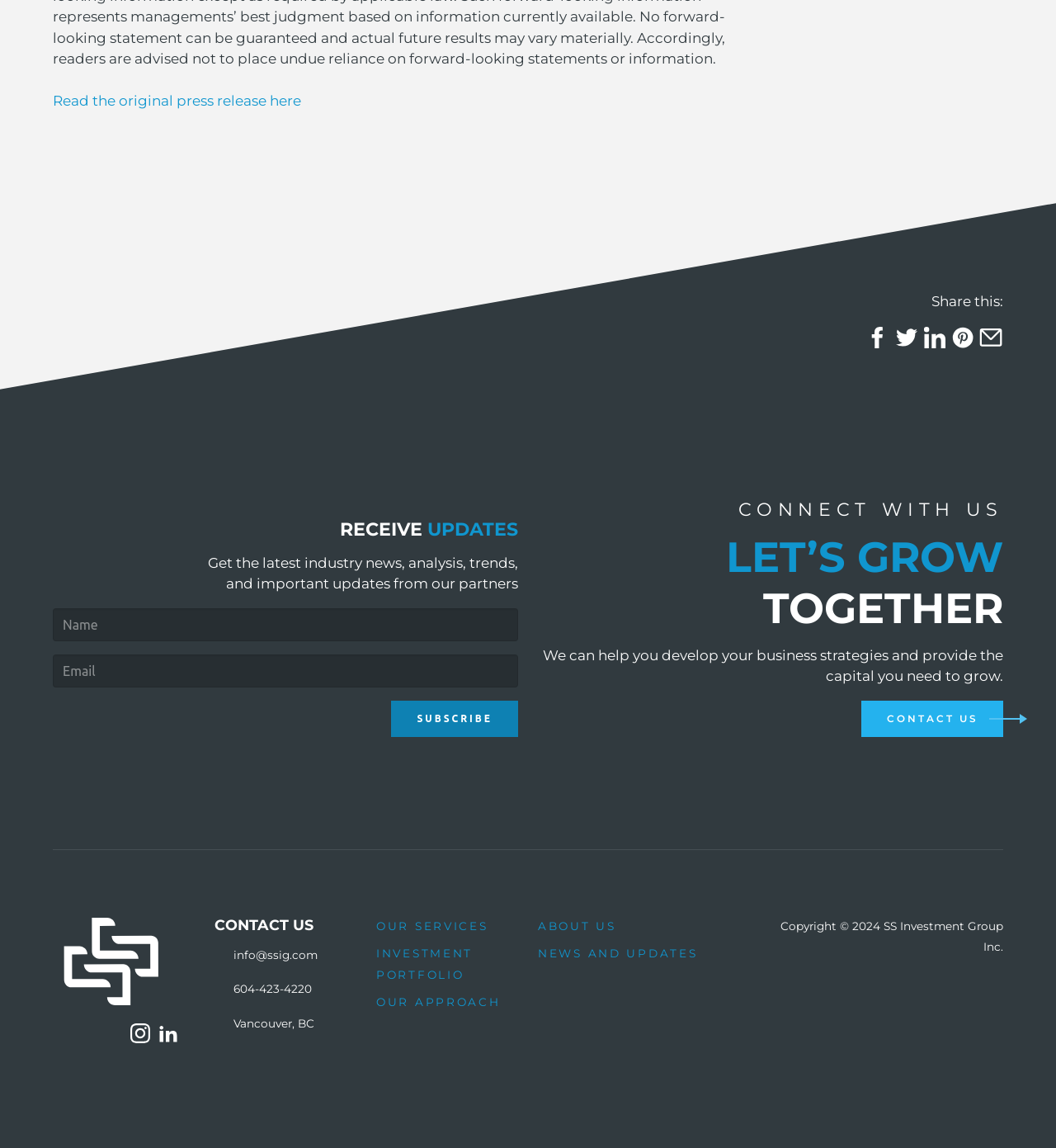Provide a short, one-word or phrase answer to the question below:
What social media platforms can users share content on?

Facebook, Twitter, Linkedin, Pinterest